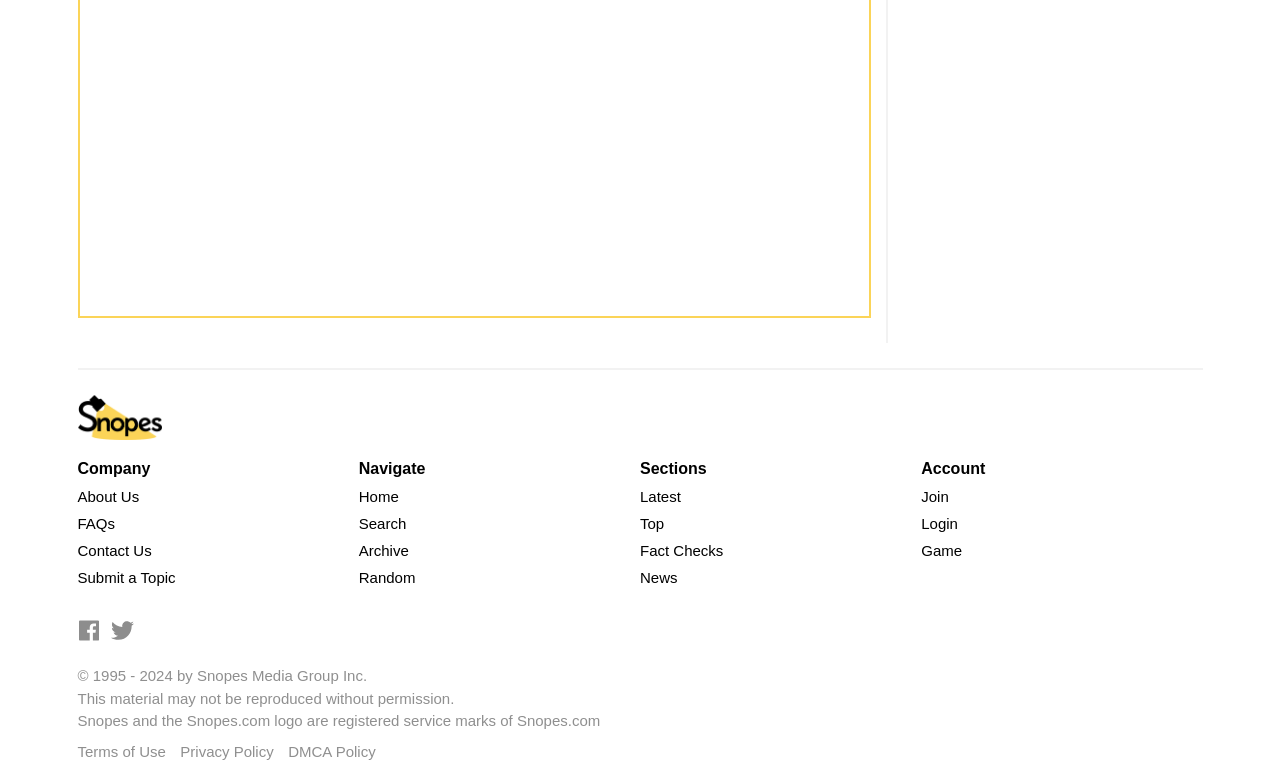What is the name of the website?
Based on the image, answer the question with as much detail as possible.

I determined the answer by looking at the top-left corner of the webpage, where I found the logo and text 'Snopes.com', which is likely the name of the website.